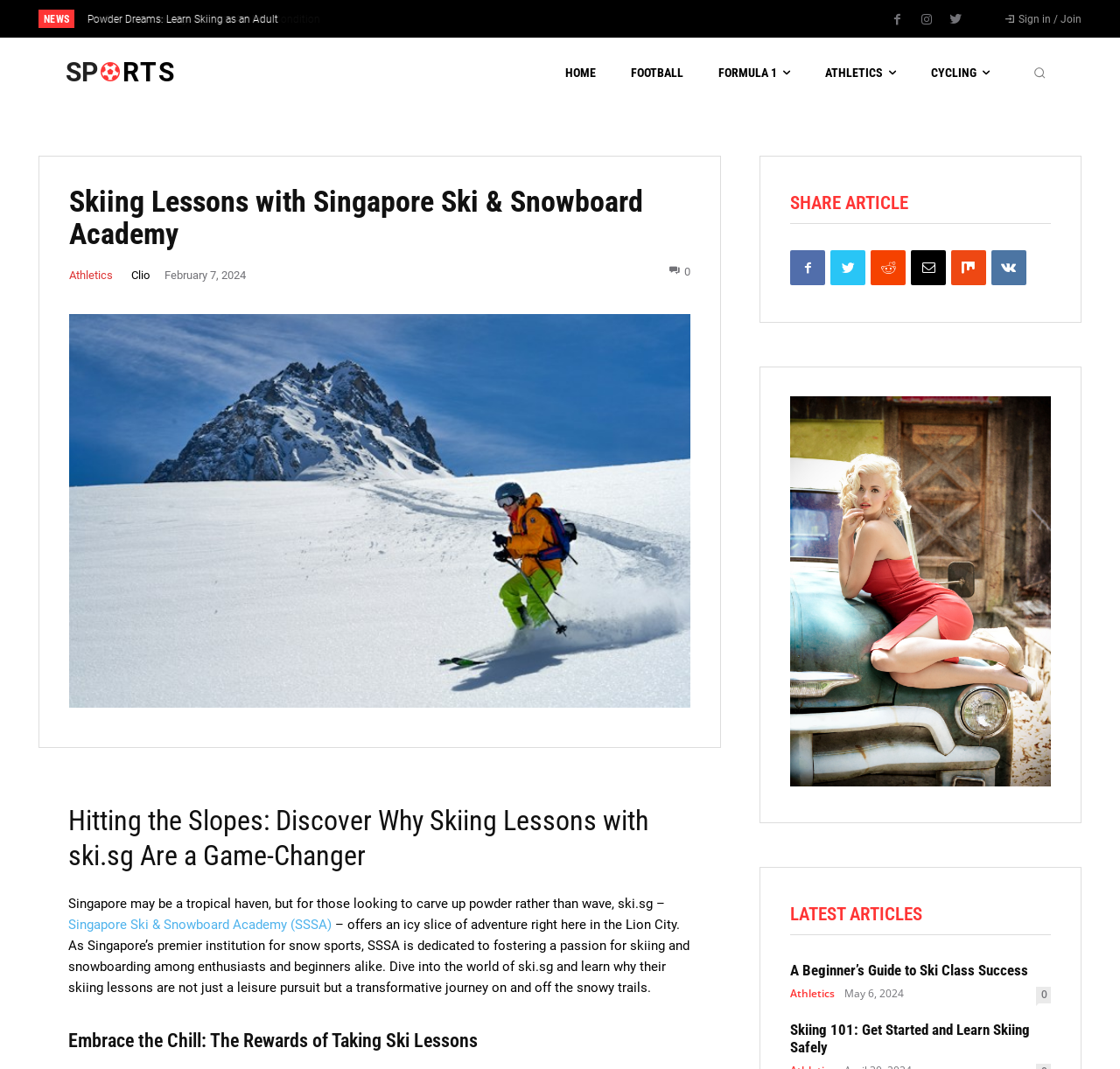Find the bounding box of the UI element described as follows: "Formula 1".

[0.642, 0.035, 0.706, 0.101]